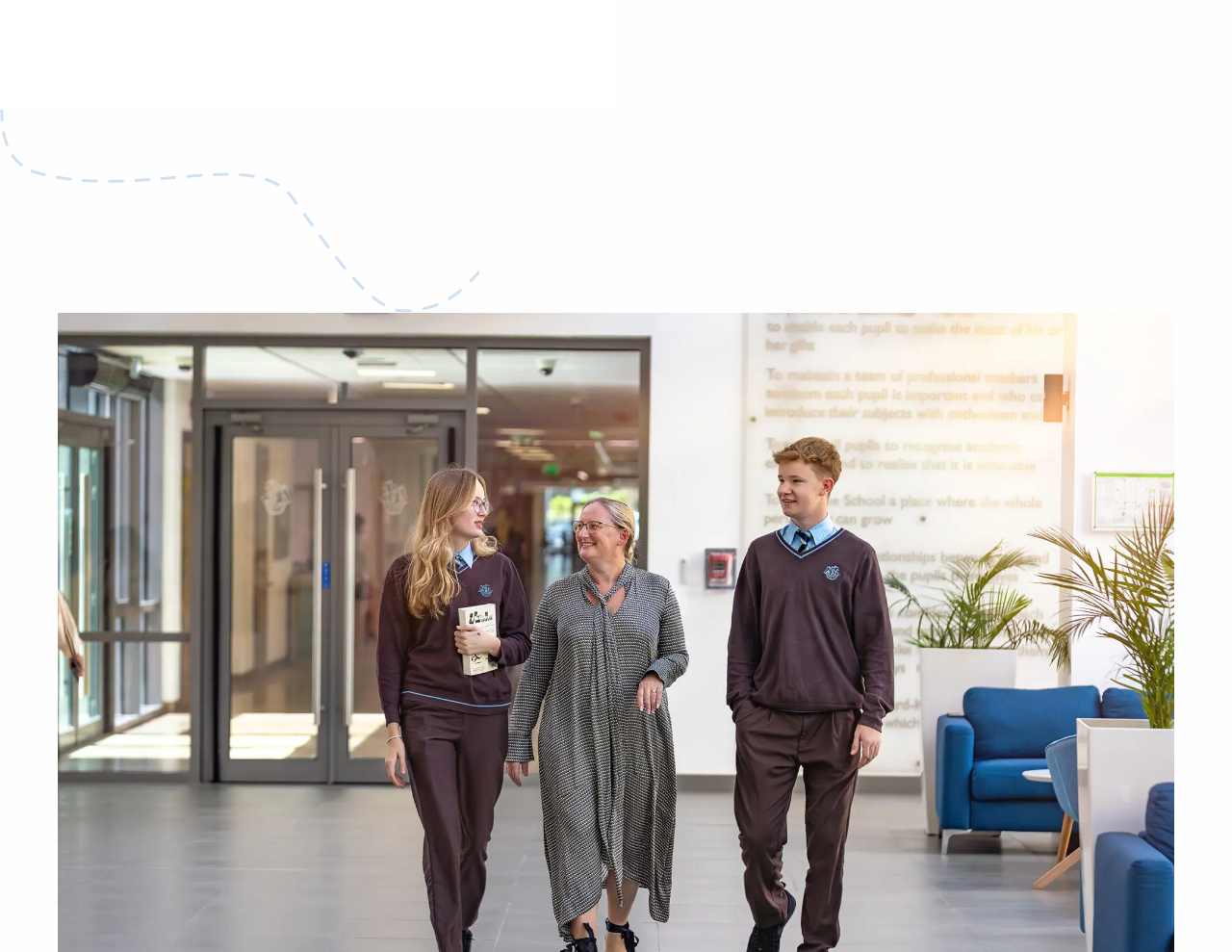Find the bounding box coordinates of the element's region that should be clicked in order to follow the given instruction: "Read about Brian Whitener". The coordinates should consist of four float numbers between 0 and 1, i.e., [left, top, right, bottom].

None